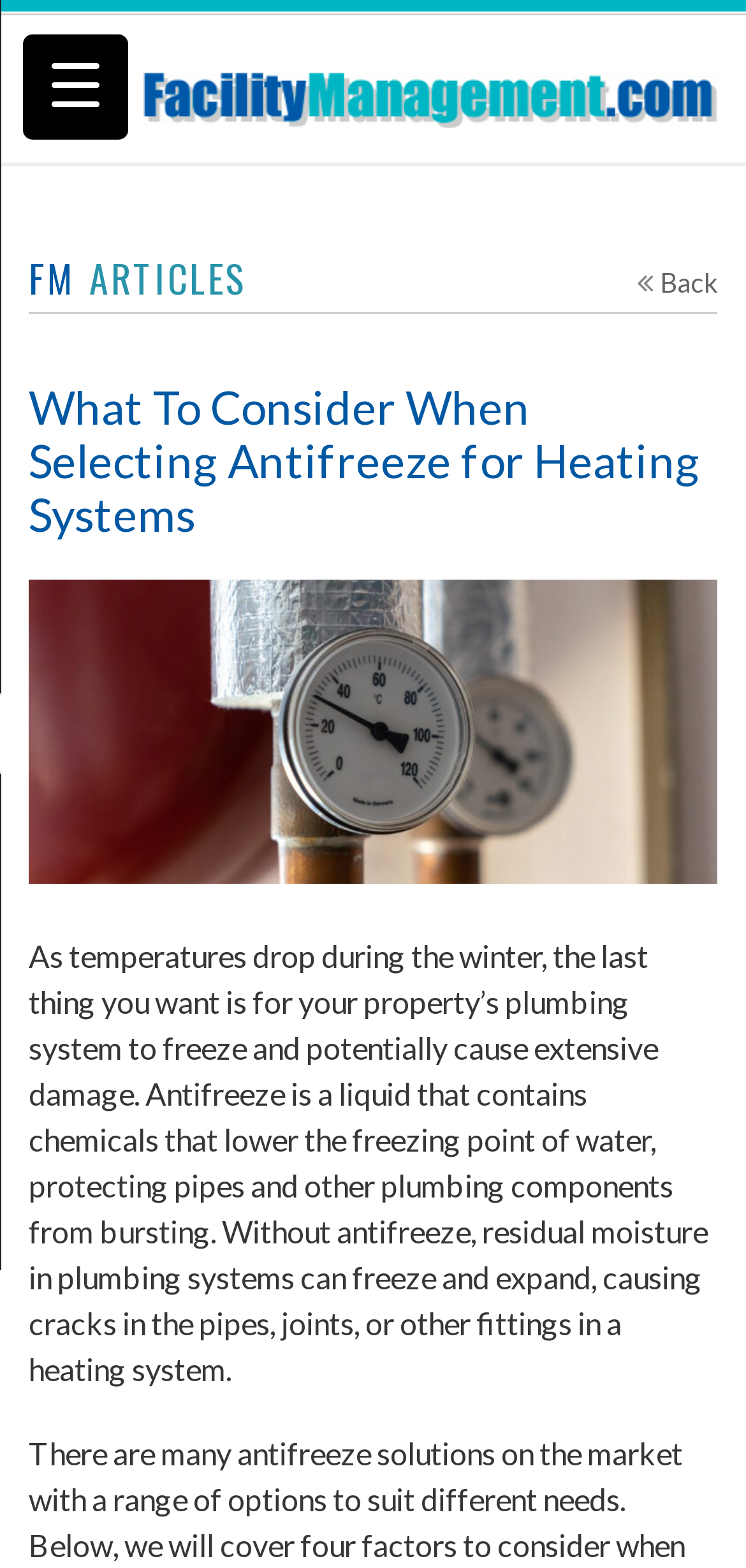Bounding box coordinates are specified in the format (top-left x, top-left y, bottom-right x, bottom-right y). All values are floating point numbers bounded between 0 and 1. Please provide the bounding box coordinate of the region this sentence describes: Back

[0.885, 0.167, 0.962, 0.193]